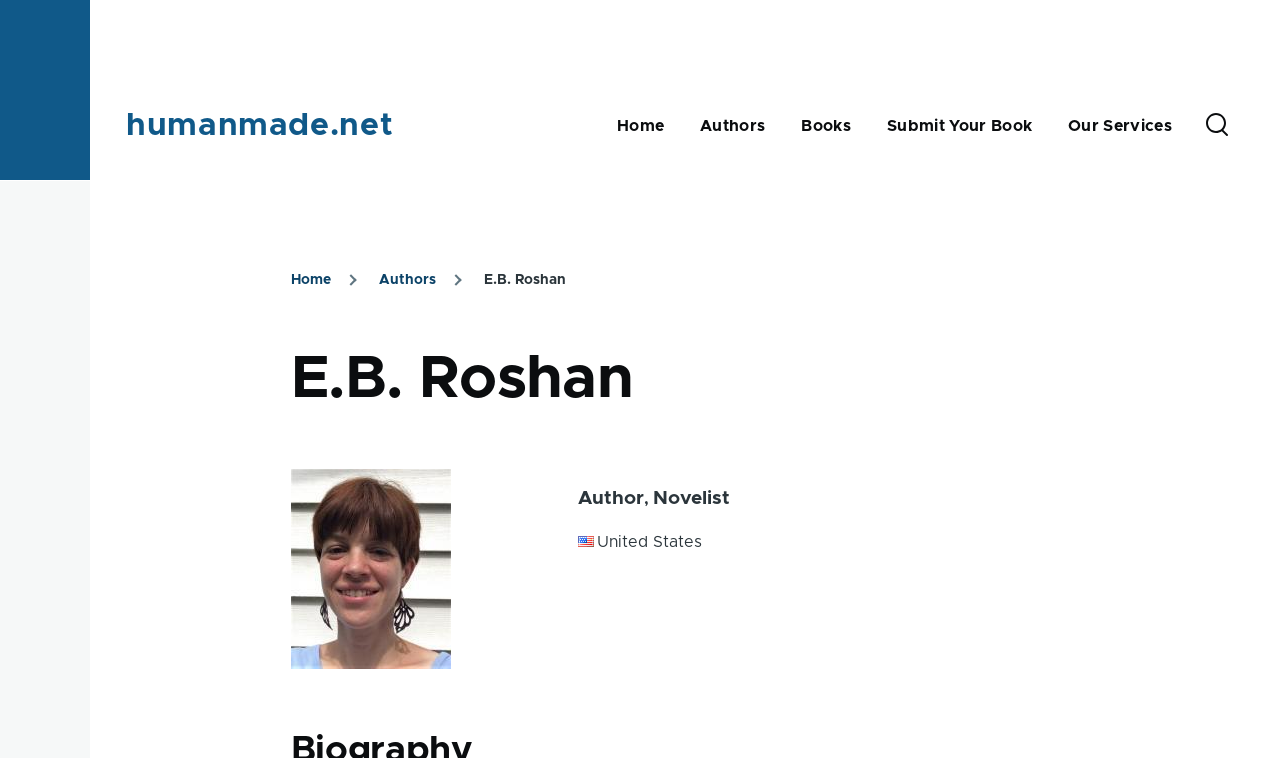Please provide a comprehensive response to the question below by analyzing the image: 
What is the author's profession?

I found the author's profession by looking at the heading section, where it says 'E.B. Roshan, Author, Novelist'. The word 'Novelist' is part of the author's title, indicating their profession.